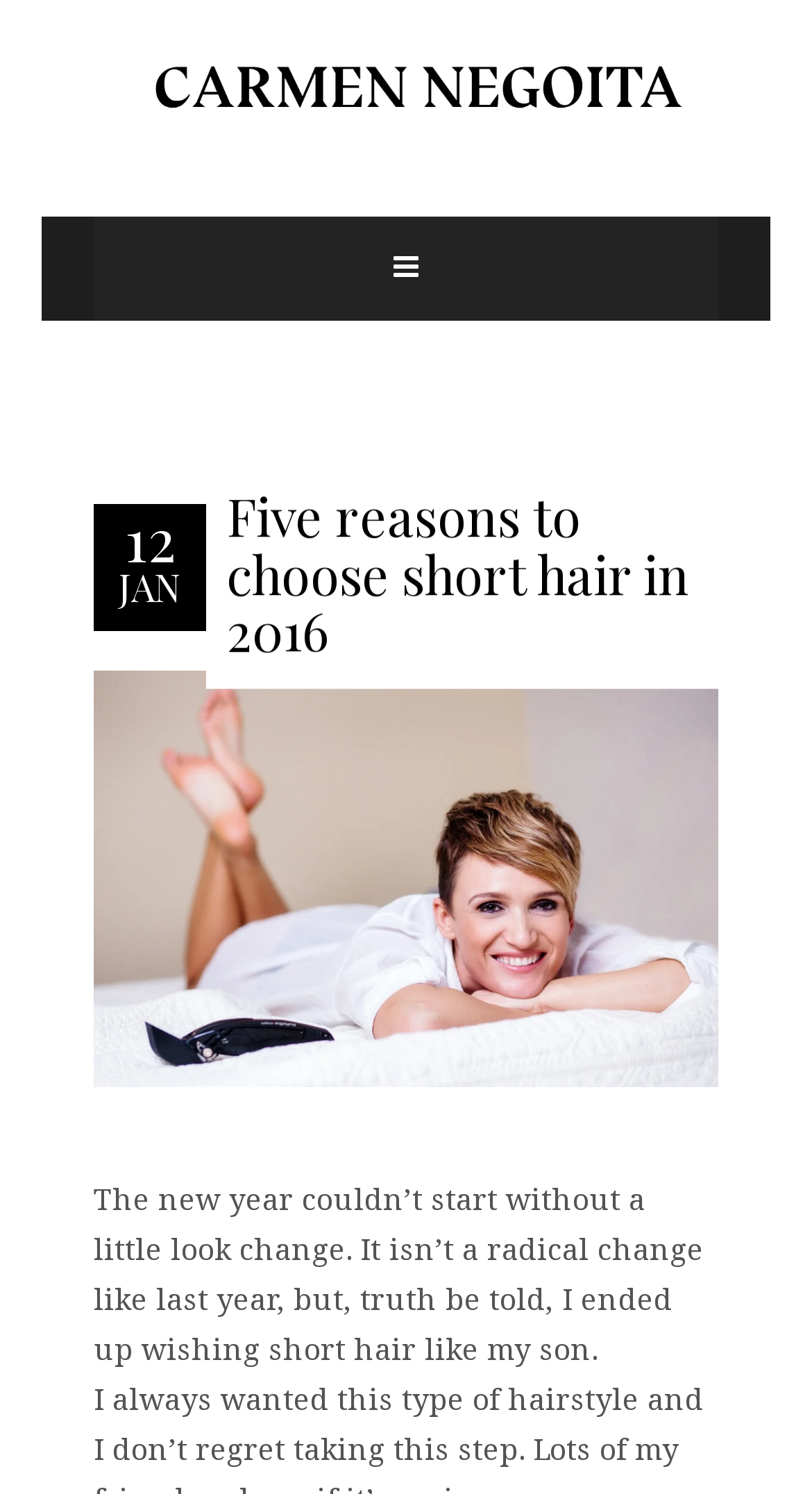Give a detailed account of the webpage, highlighting key information.

The webpage appears to be a blog post or article titled "Five reasons to choose short hair in 2016" by Carmen Negoita. At the top of the page, there is a logo section that spans almost the entire width, containing three images: a logo, a dark logo, and a light logo. 

Below the logo section, there is a social media icon, represented by a Unicode character, positioned near the center of the page. To the left of the social media icon, there are two lines of text: "12" and "JAN", which likely represent a date.

The main content of the page begins with a heading that spans about two-thirds of the page width, stating the title of the article. Below the heading, there is a link with the same title, which takes up about three-quarters of the page width. 

Further down, there is a paragraph of text that discusses the author's desire for a change in hairstyle, mentioning their son. This paragraph is positioned near the bottom of the page and takes up about three-quarters of the page width.